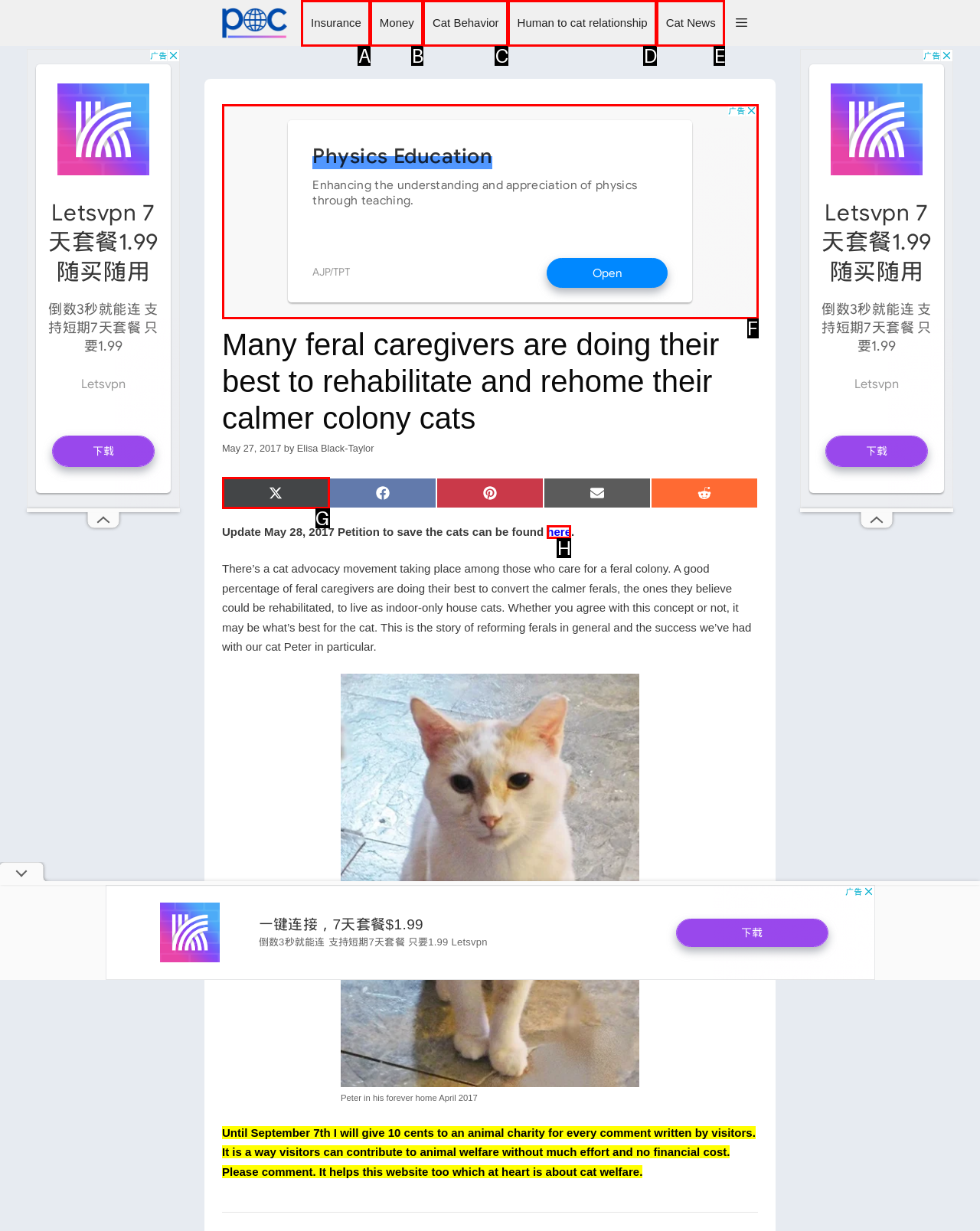Determine the correct UI element to click for this instruction: Share on Twitter. Respond with the letter of the chosen element.

G